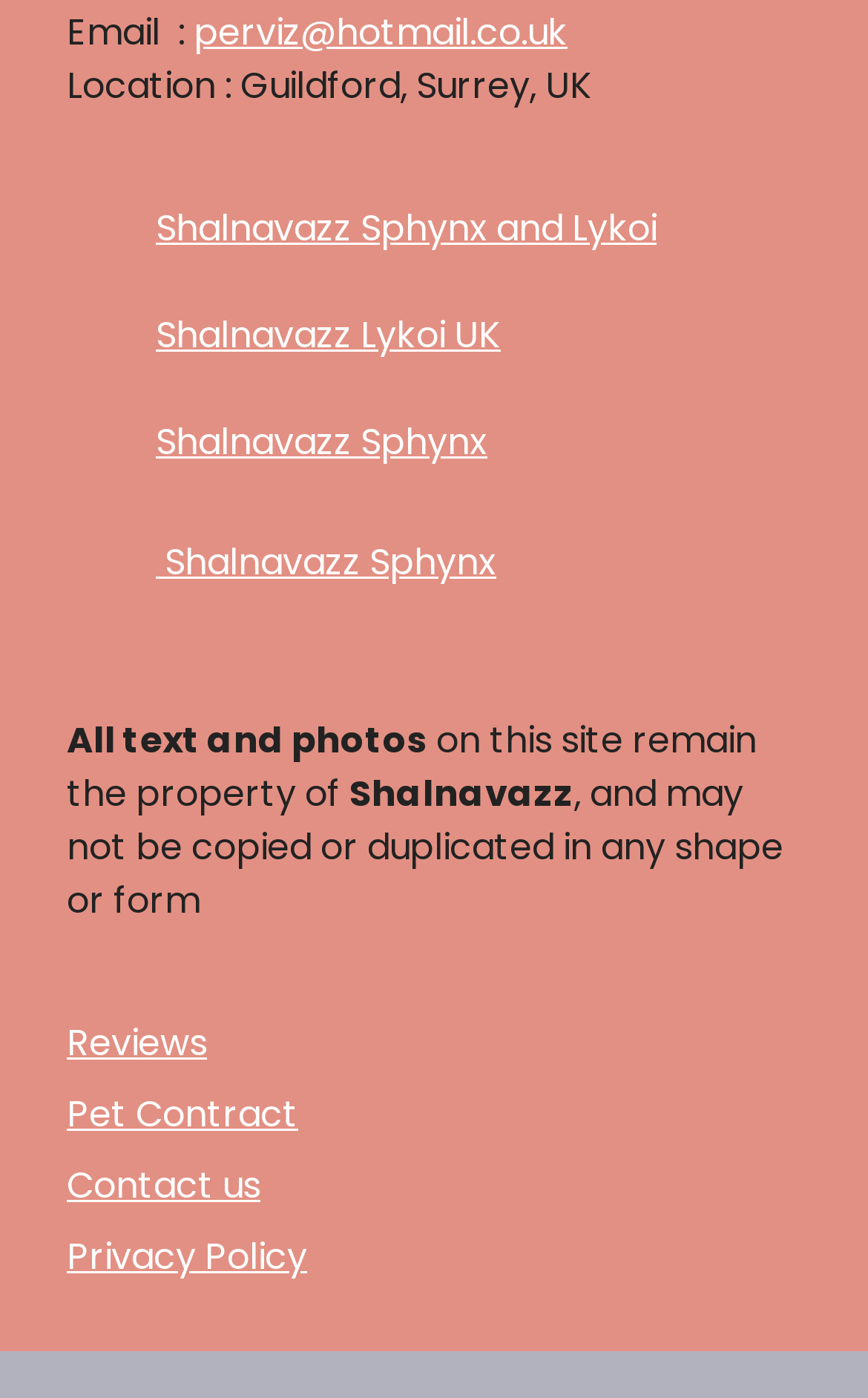Find the bounding box of the UI element described as: "Shalnavazz Sphynx and Lykoi". The bounding box coordinates should be given as four float values between 0 and 1, i.e., [left, top, right, bottom].

[0.179, 0.145, 0.756, 0.182]